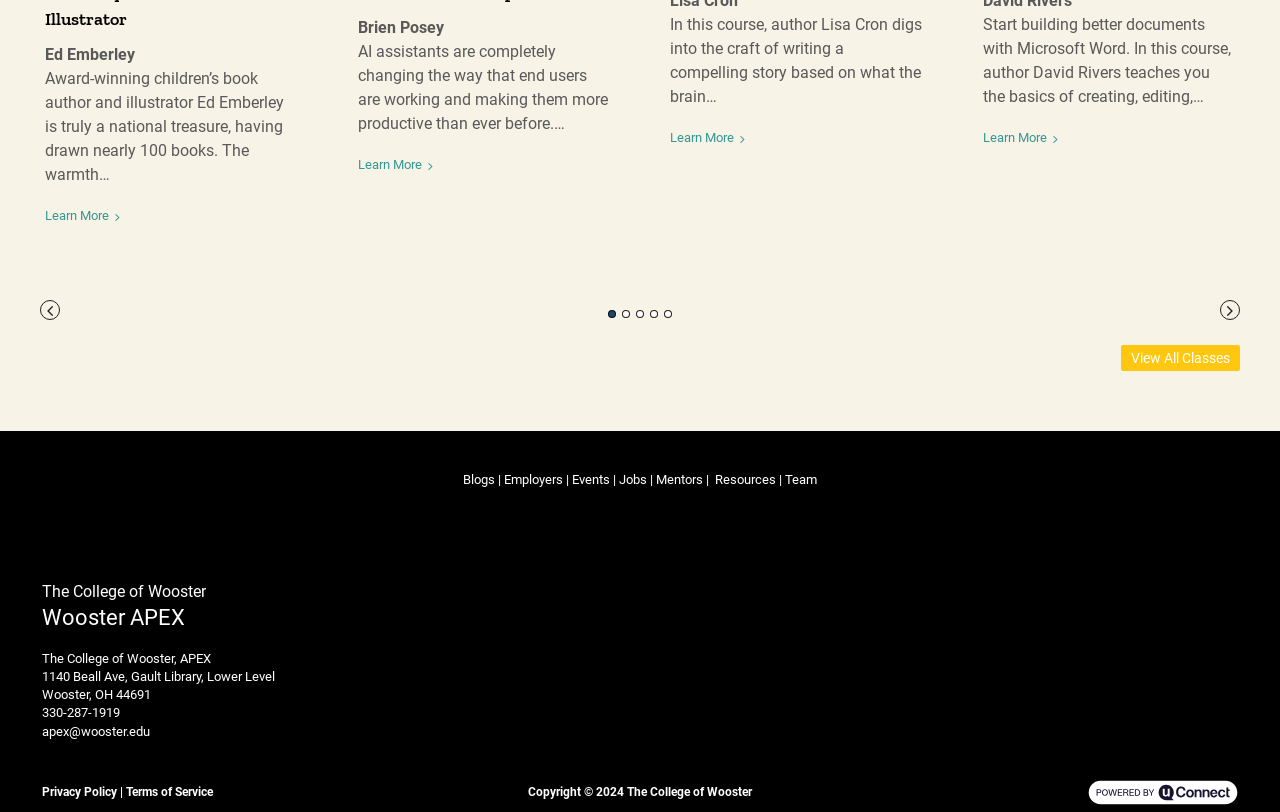How many related classes pages are there?
Using the image, provide a detailed and thorough answer to the question.

I looked at the button elements with the text 'Related Classes Page X', where X is a number. There are five of them, with X ranging from 1 to 5.